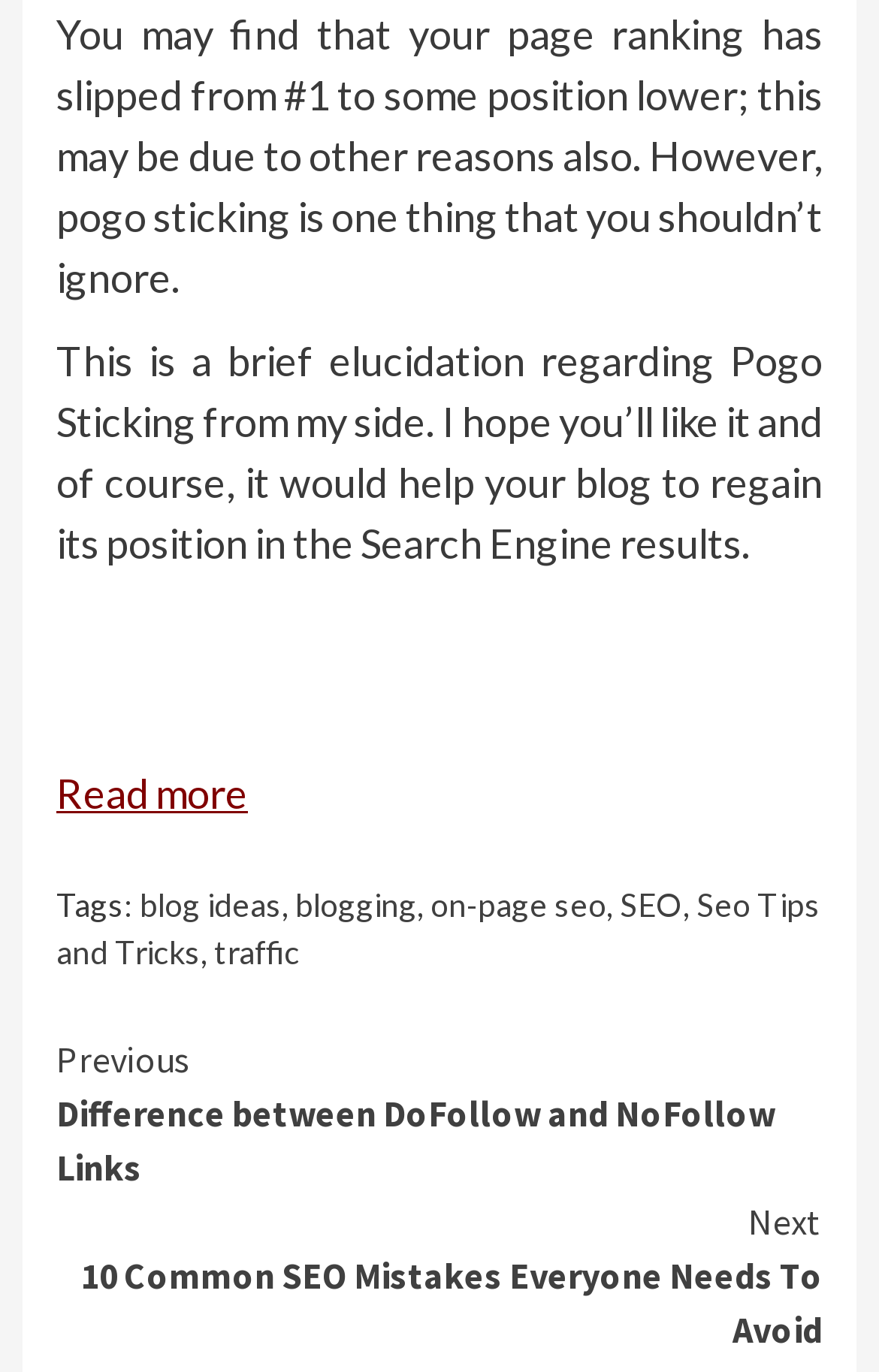Please determine the bounding box coordinates of the area that needs to be clicked to complete this task: 'Go to next article'. The coordinates must be four float numbers between 0 and 1, formatted as [left, top, right, bottom].

[0.064, 0.87, 0.936, 0.989]